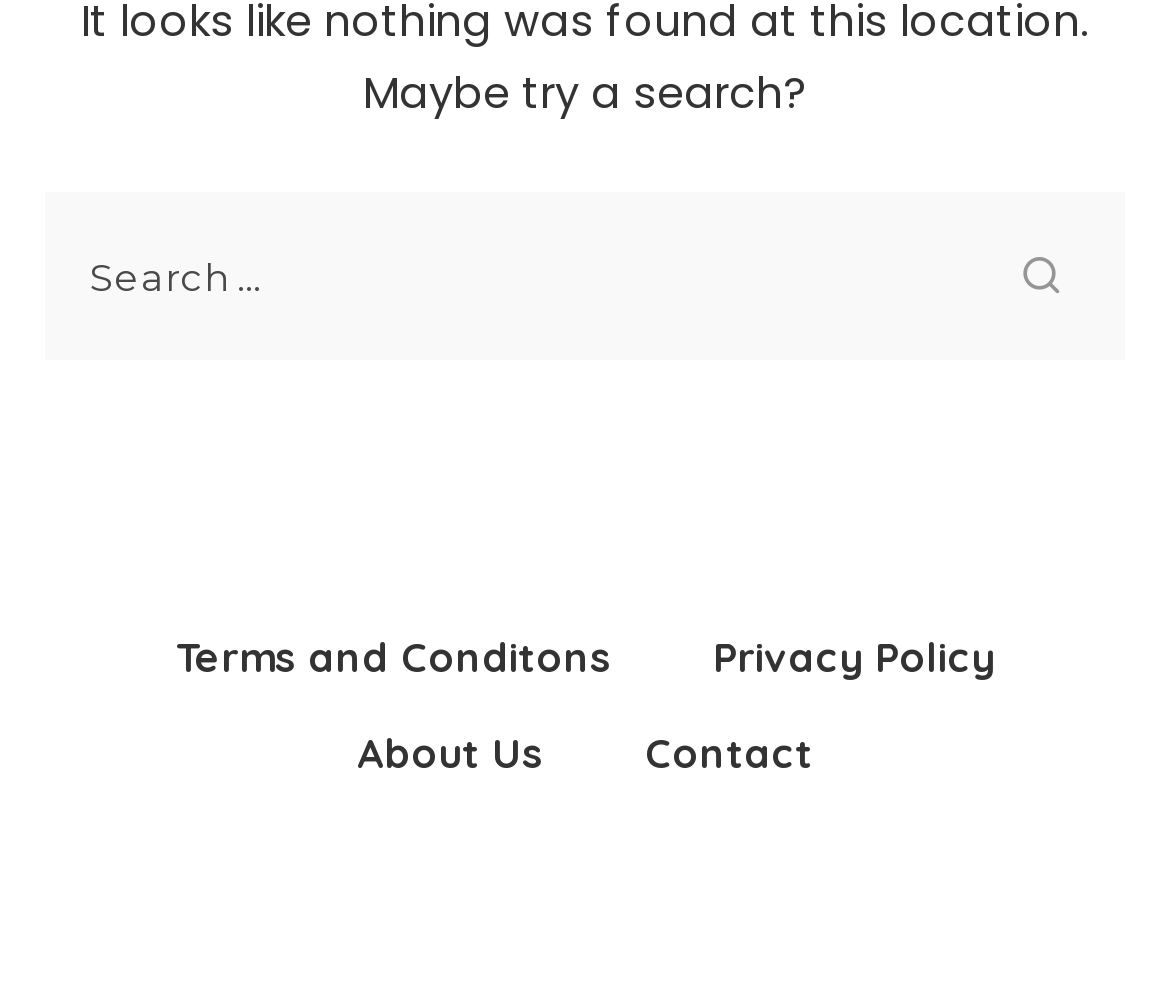Give the bounding box coordinates for the element described as: "name="s" placeholder="Search …"".

[0.038, 0.192, 0.962, 0.36]